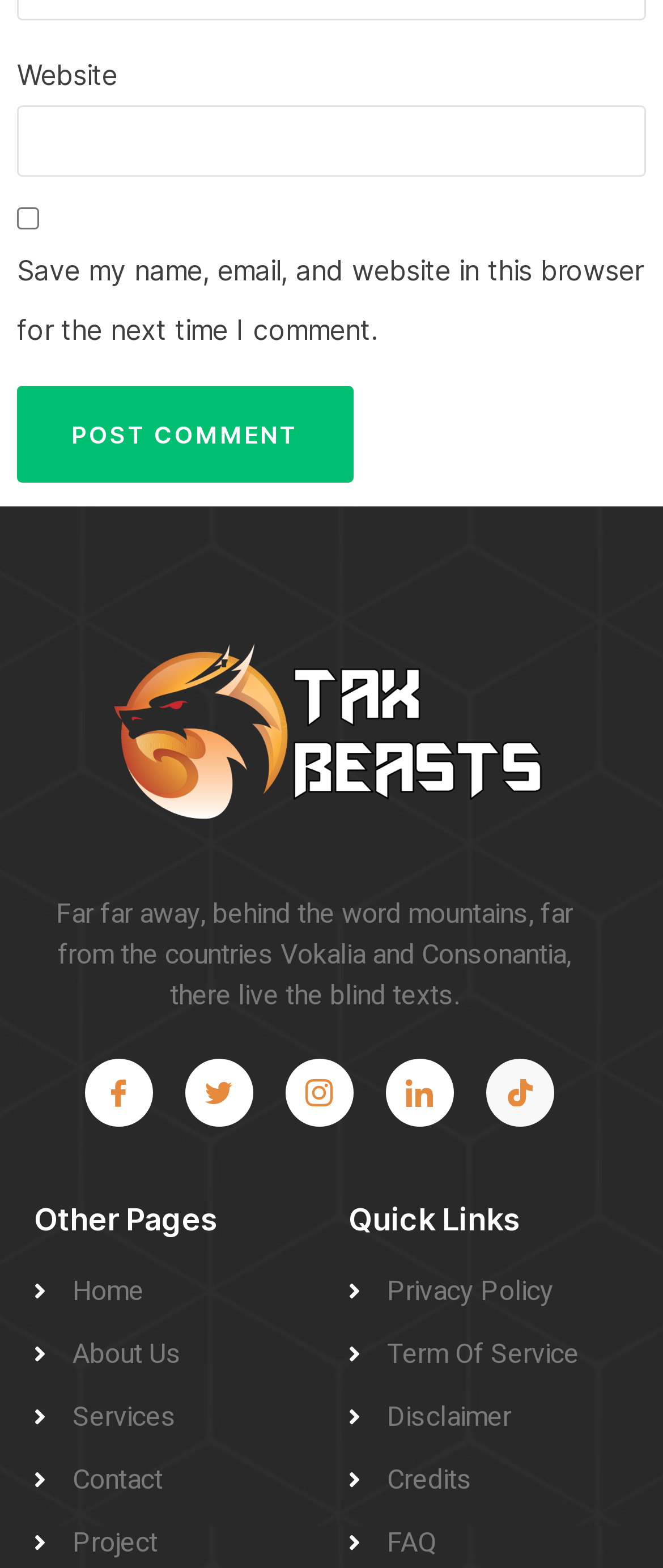Please analyze the image and give a detailed answer to the question:
What is the text on the button?

The button on the webpage has the text 'Post Comment', which can be found by looking at the button element and its corresponding text.